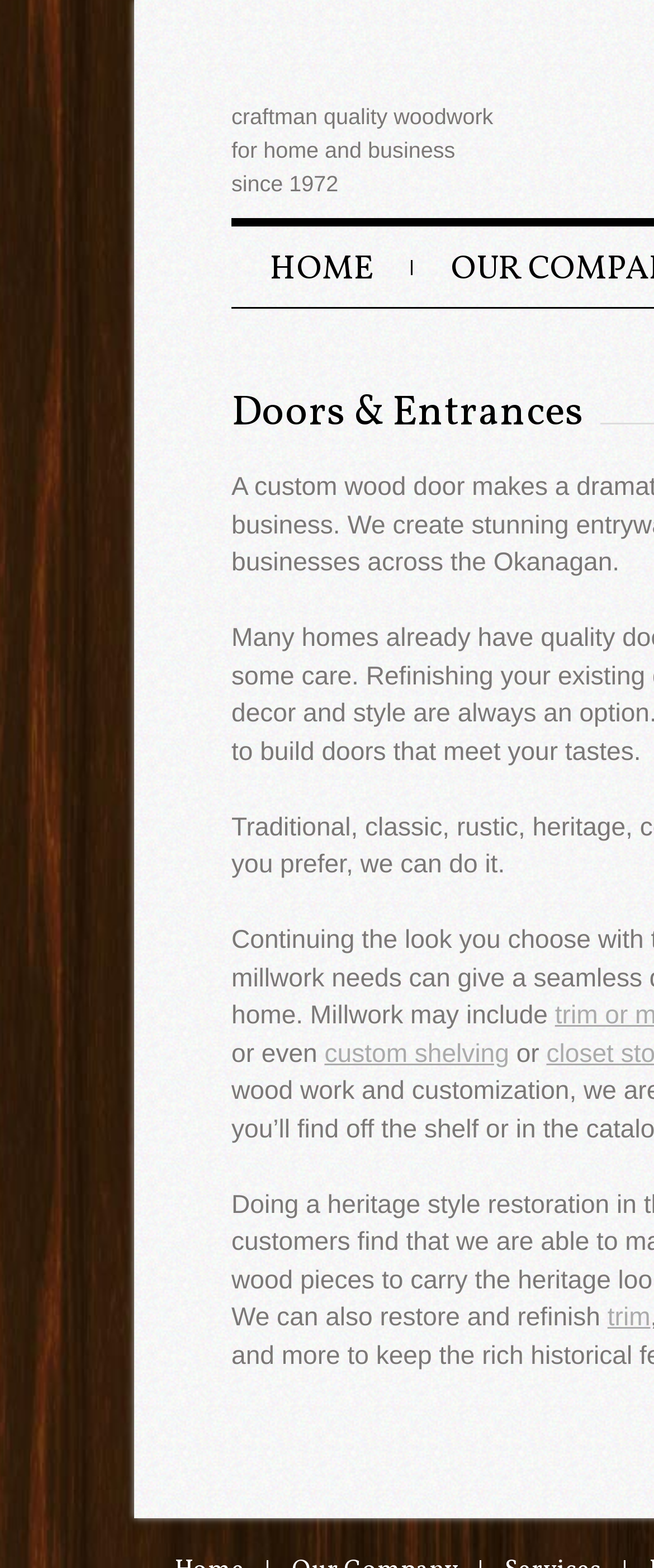What year did Heartland Millworks start its business?
Examine the screenshot and reply with a single word or phrase.

1972